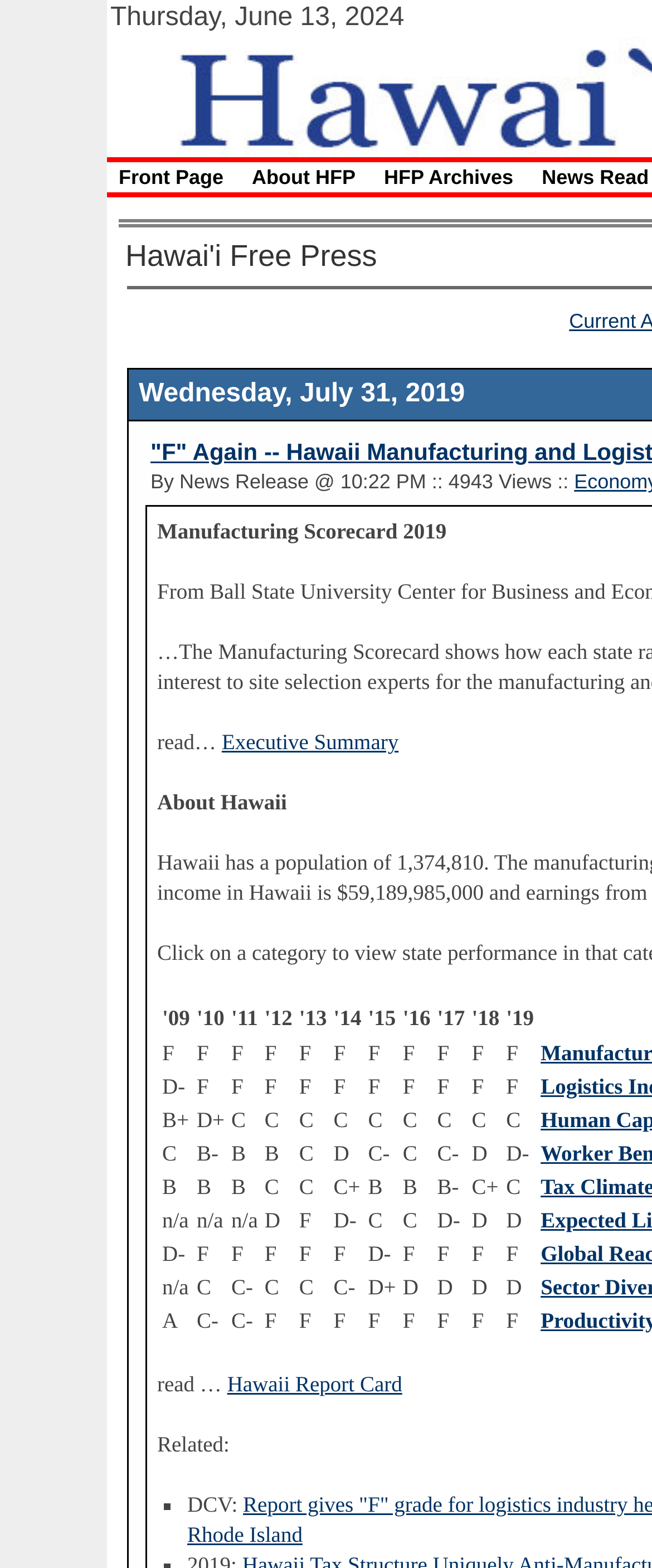For the following element description, predict the bounding box coordinates in the format (top-left x, top-left y, bottom-right x, bottom-right y). All values should be floating point numbers between 0 and 1. Description: Hawaii Report Card

[0.348, 0.876, 0.617, 0.891]